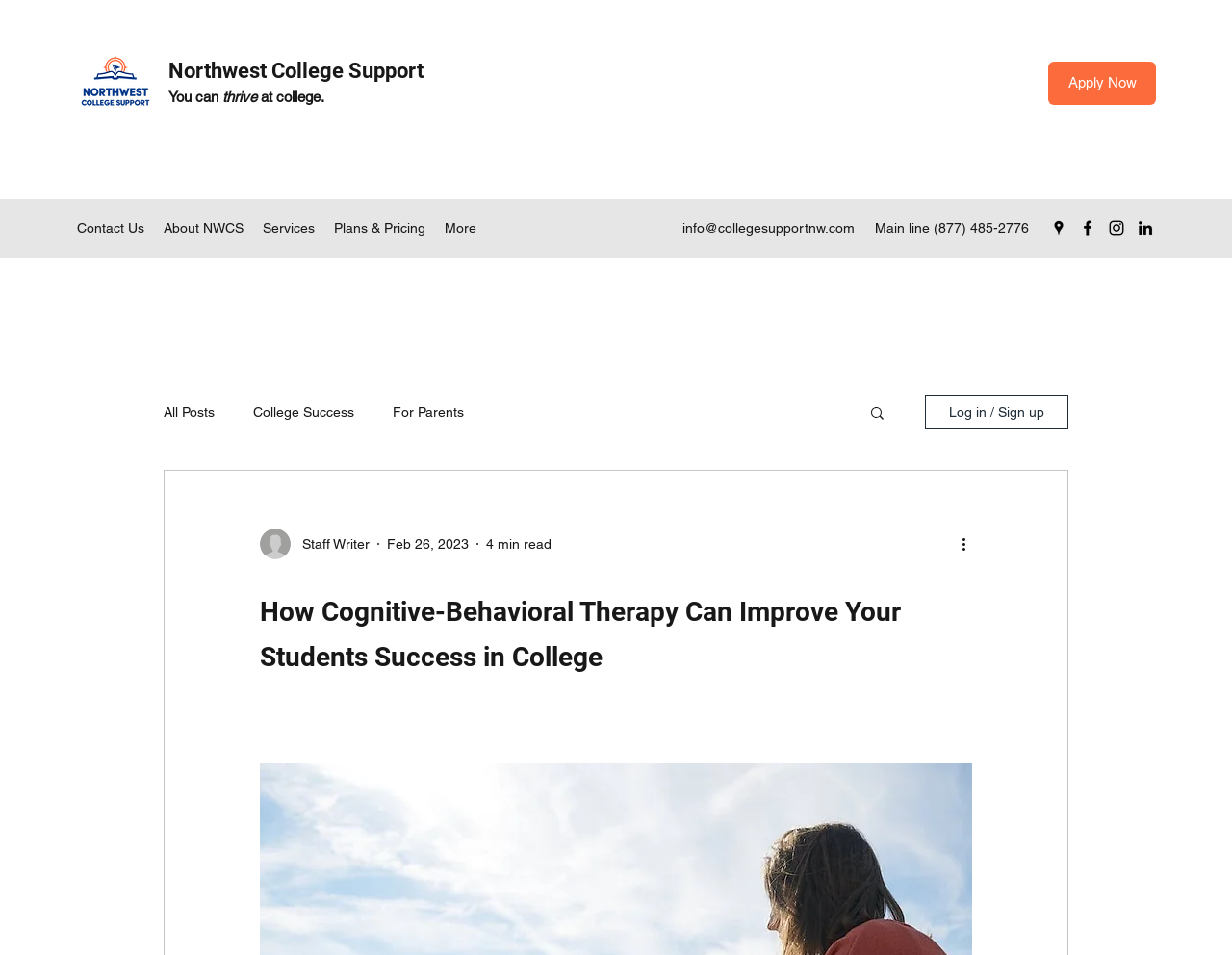How many navigation menus are there on the page?
Using the image, answer in one word or phrase.

2